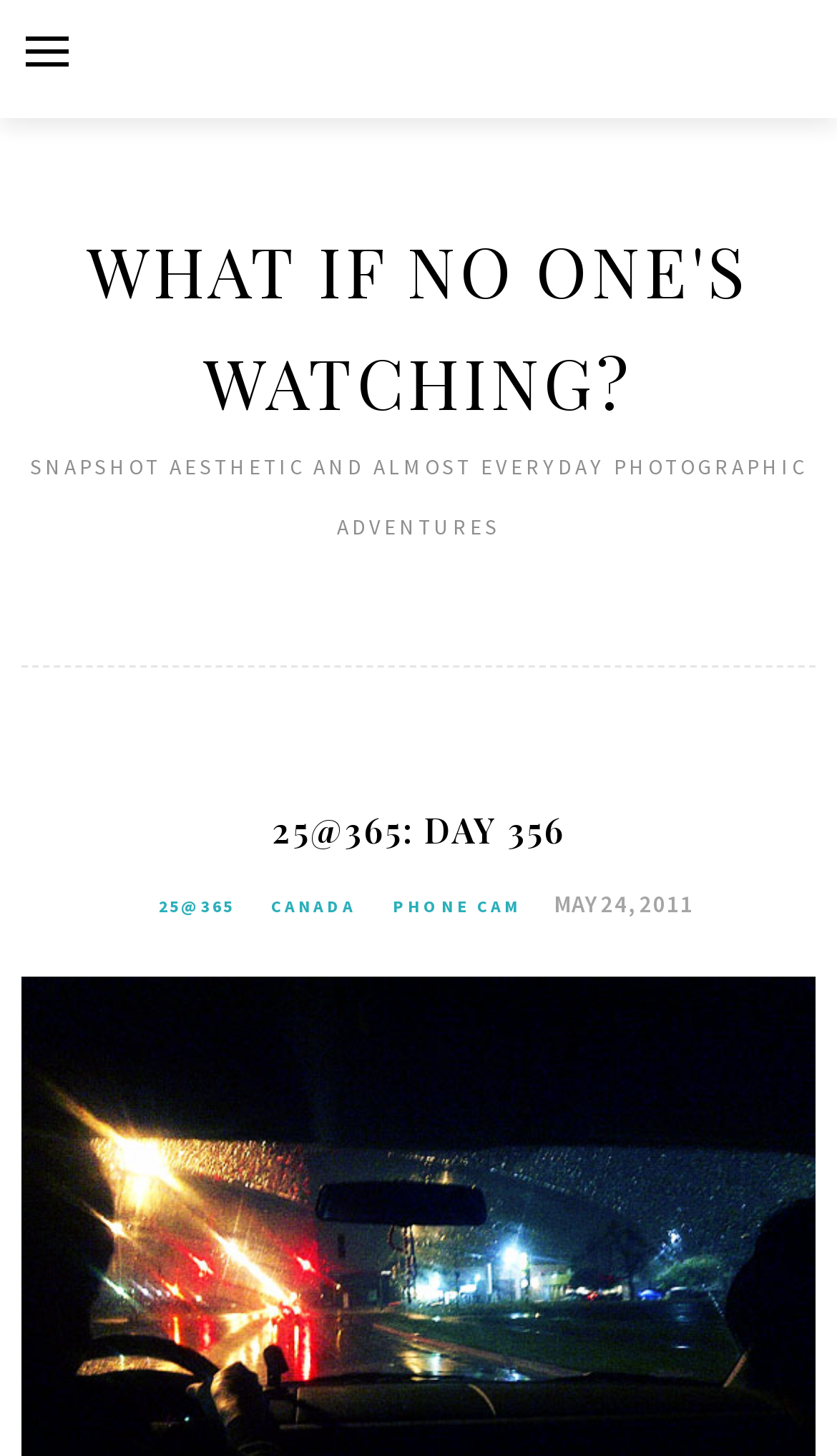Extract the main heading from the webpage content.

WHAT IF NO ONE'S WATCHING?